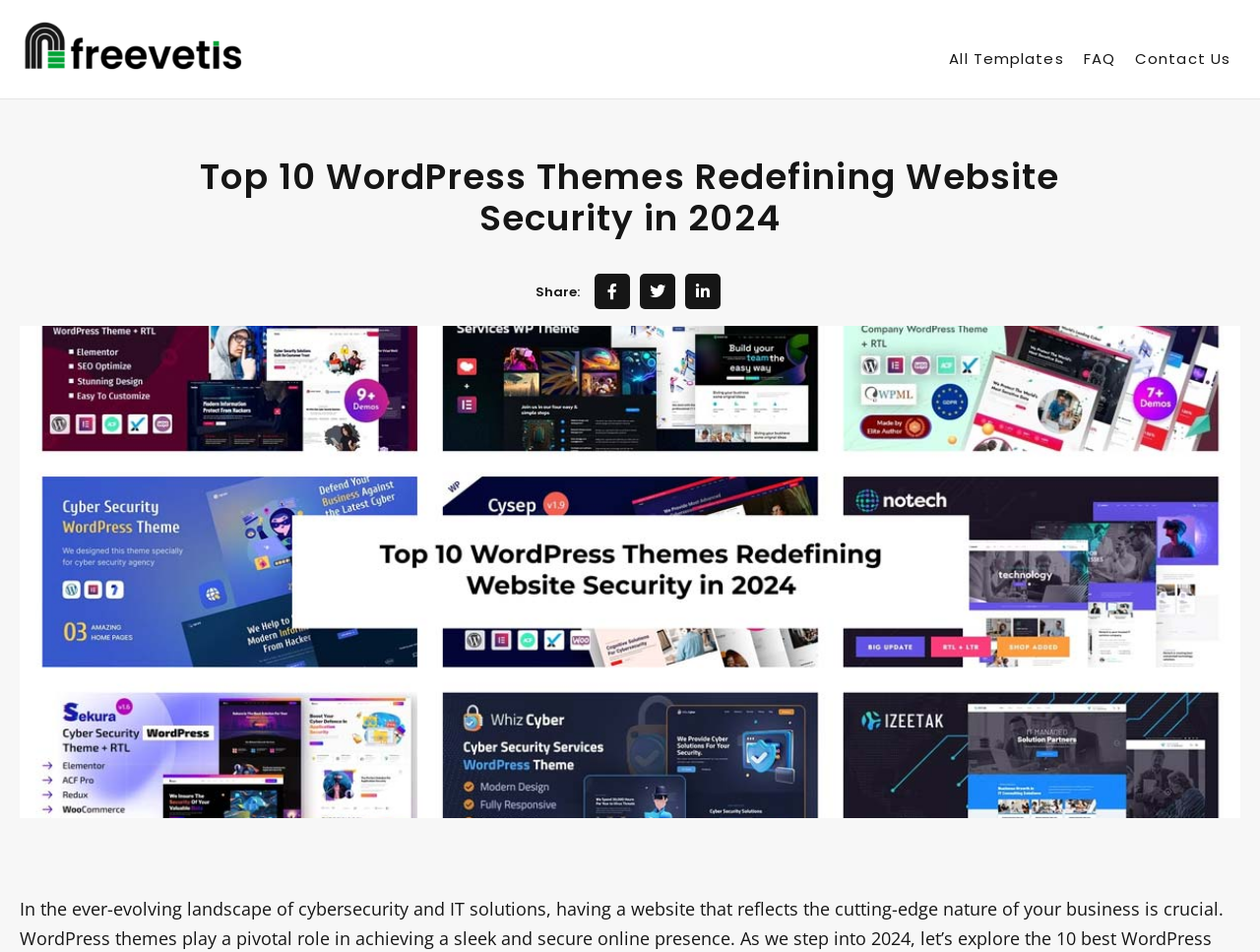How many social share links are there? Look at the image and give a one-word or short phrase answer.

3